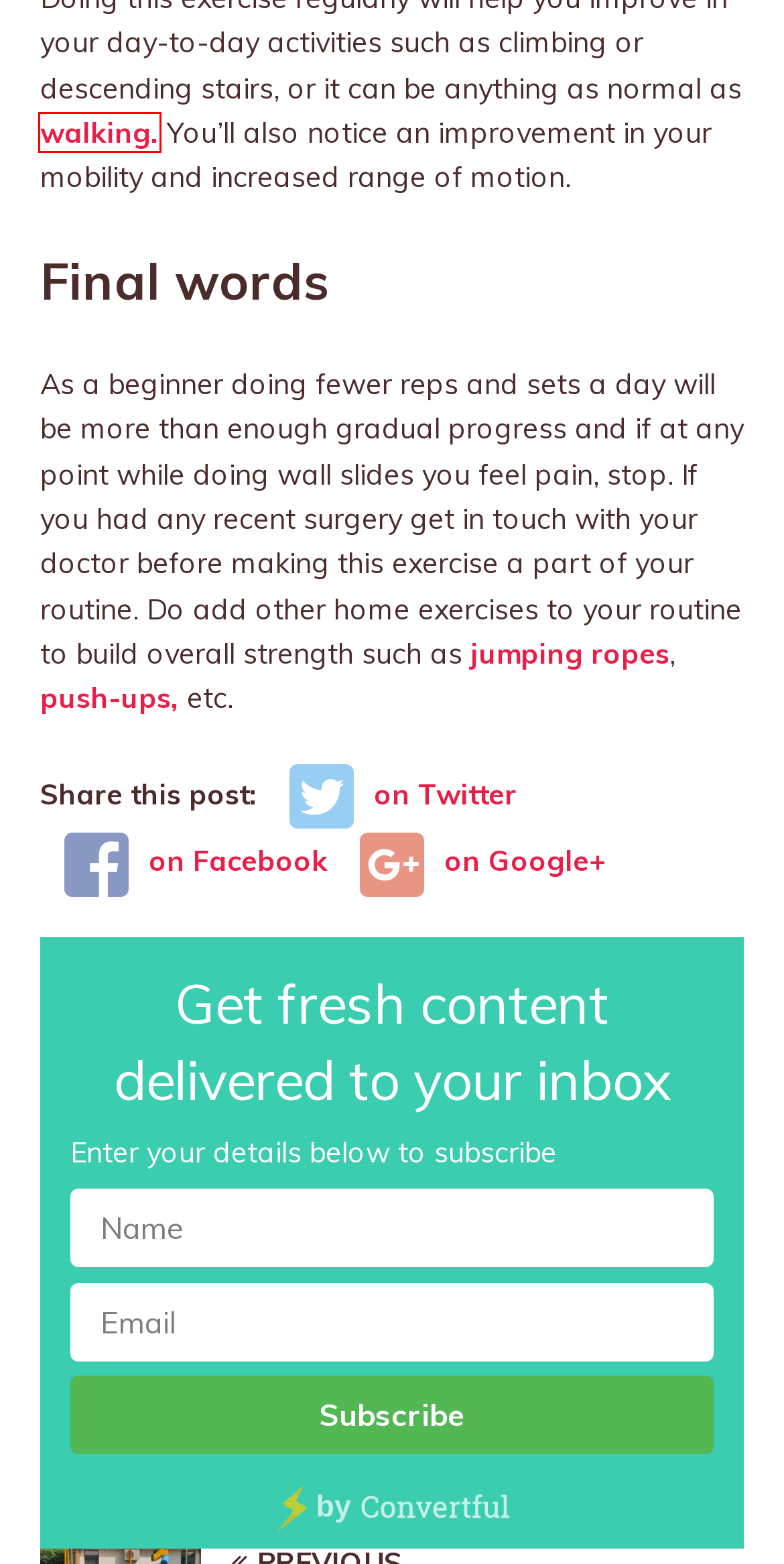A screenshot of a webpage is given, featuring a red bounding box around a UI element. Please choose the webpage description that best aligns with the new webpage after clicking the element in the bounding box. These are the descriptions:
A. Convertful - All-In-One Tool to Turn Visitors Into Leads & Sales
B. Moshword - "Lifting Weights Should Be Fun".
C. Why Calves Muscle Pain - 7 Cause, Simple Treatment - Moshword
D. Does Jumping Rope Burn Calories? - 5 Surprising Benefits. - Moshword
E. 7 Different Types Of Walking - Complete Guide - Moshword
F. Treat Shoulder Pain From Bench Press - 5 Simple Stretch - Moshword
G. How To Do Archer Pushups - A Quick Easy Guide - Moshword
H. Mohit Sharma - Moshword

E